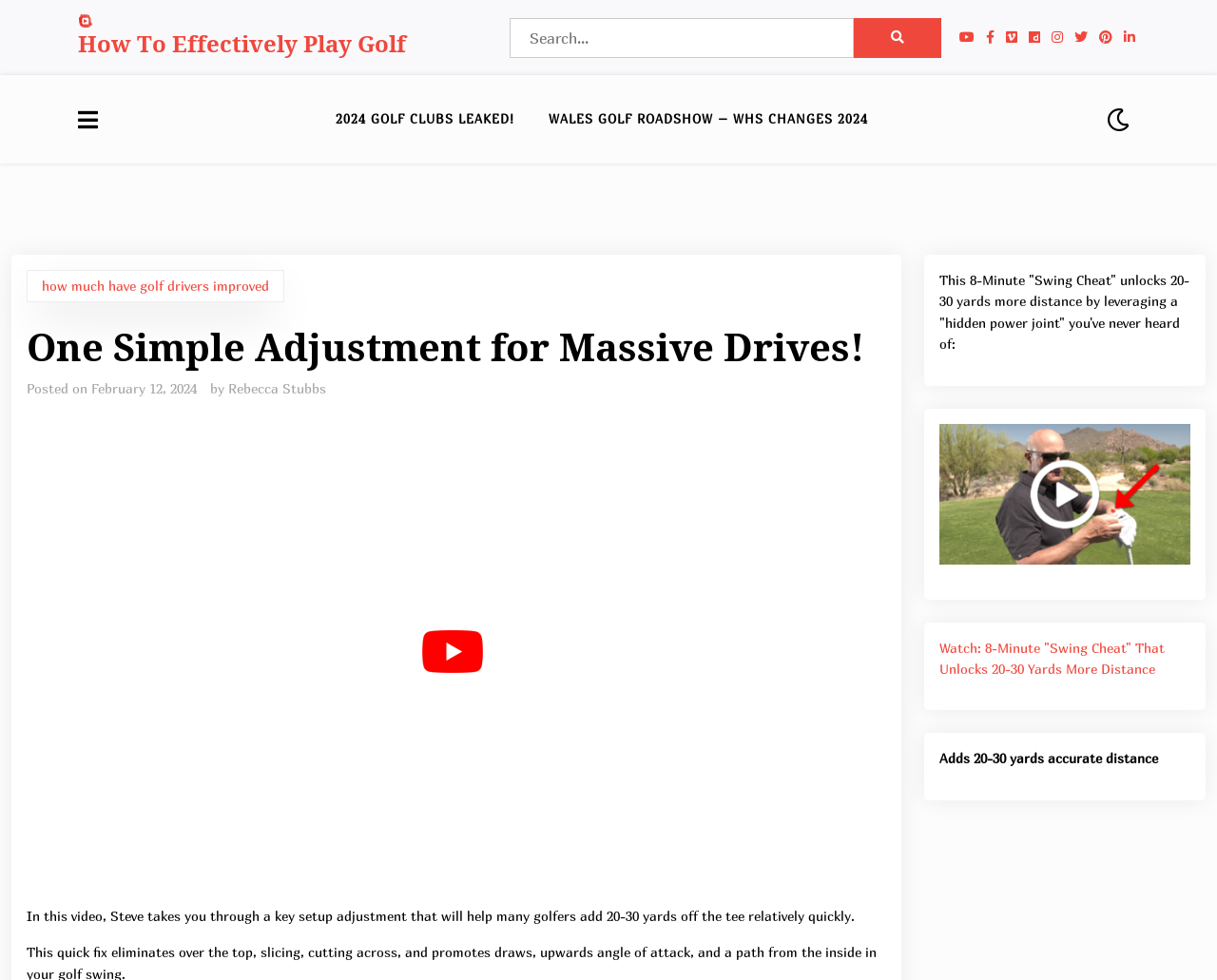Create a detailed summary of the webpage's content and design.

The webpage is about golf, specifically focusing on tips and techniques to improve one's game. At the top, there is a heading that reads "How To Effectively Play Golf" with a corresponding image and link. Below this, there is a search bar with a magnifying glass icon and a button to submit the search query.

To the right of the search bar, there are several social media links represented by icons. Below these icons, there are two prominent links: "2024 GOLF CLUBS LEAKED!" and "WALES GOLF ROADSHOW – WHS CHANGES 2024". The second link has a subheading "how much have golf drivers improved" and a header that reads "One Simple Adjustment for Massive Drives!".

Underneath the header, there is a section with the post's metadata, including the date "February 12, 2024" and the author "Rebecca Stubbs". Below this, there is a brief summary of the video content, which describes a key setup adjustment that can help golfers add 20-30 yards off the tee.

On the right side of the page, there is a complementary section with a heading that reads "This 8-Minute "Swing Cheat" unlocks 20-30 yards more distance by leveraging a "hidden power joint" you've never heard of:". Below this, there is an image and a link to watch the 8-minute video, as well as a brief description of the benefits of the technique, which adds 20-30 yards of accurate distance.